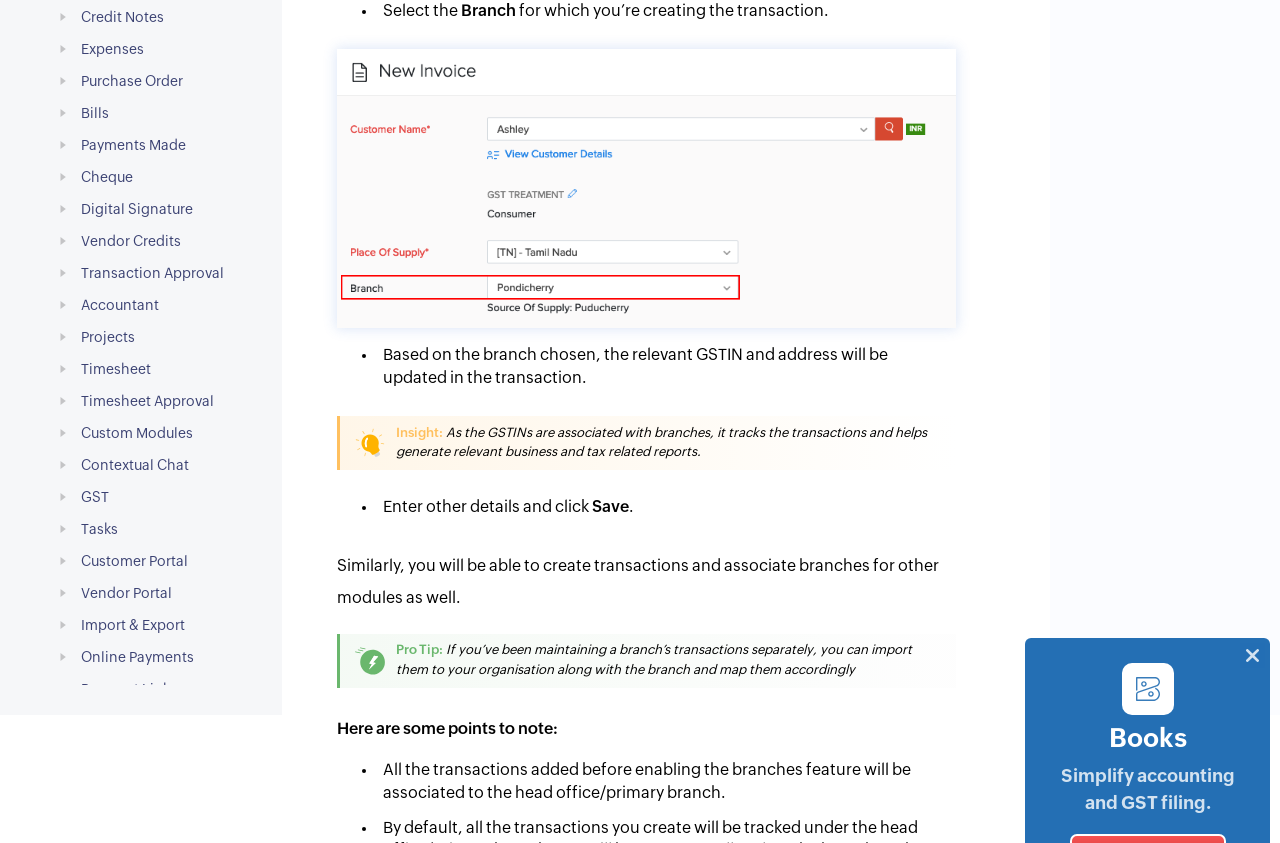Based on the element description Bills, identify the bounding box of the UI element in the given webpage screenshot. The coordinates should be in the format (top-left x, top-left y, bottom-right x, bottom-right y) and must be between 0 and 1.

[0.034, 0.117, 0.22, 0.153]